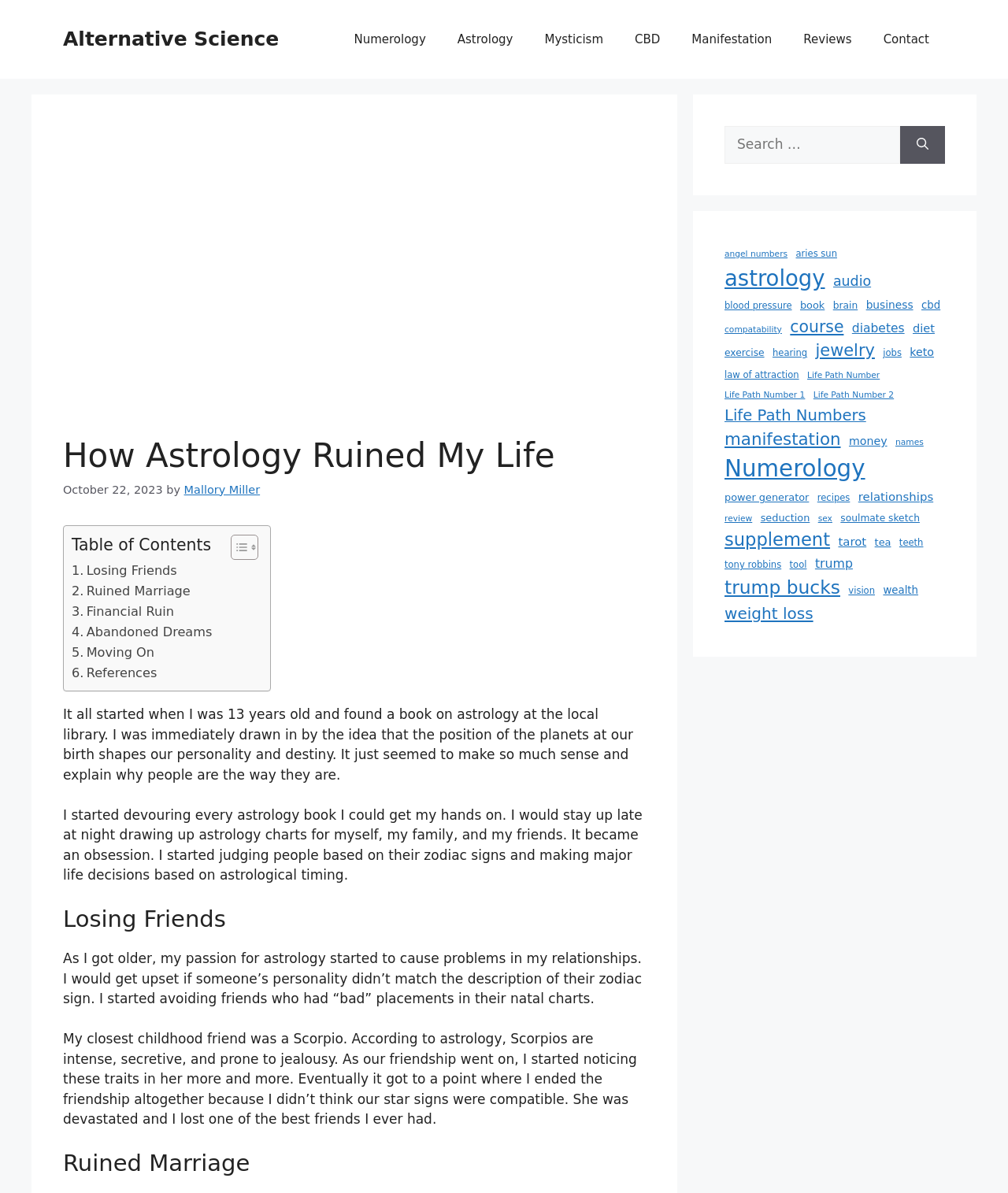Please identify and generate the text content of the webpage's main heading.

How Astrology Ruined My Life